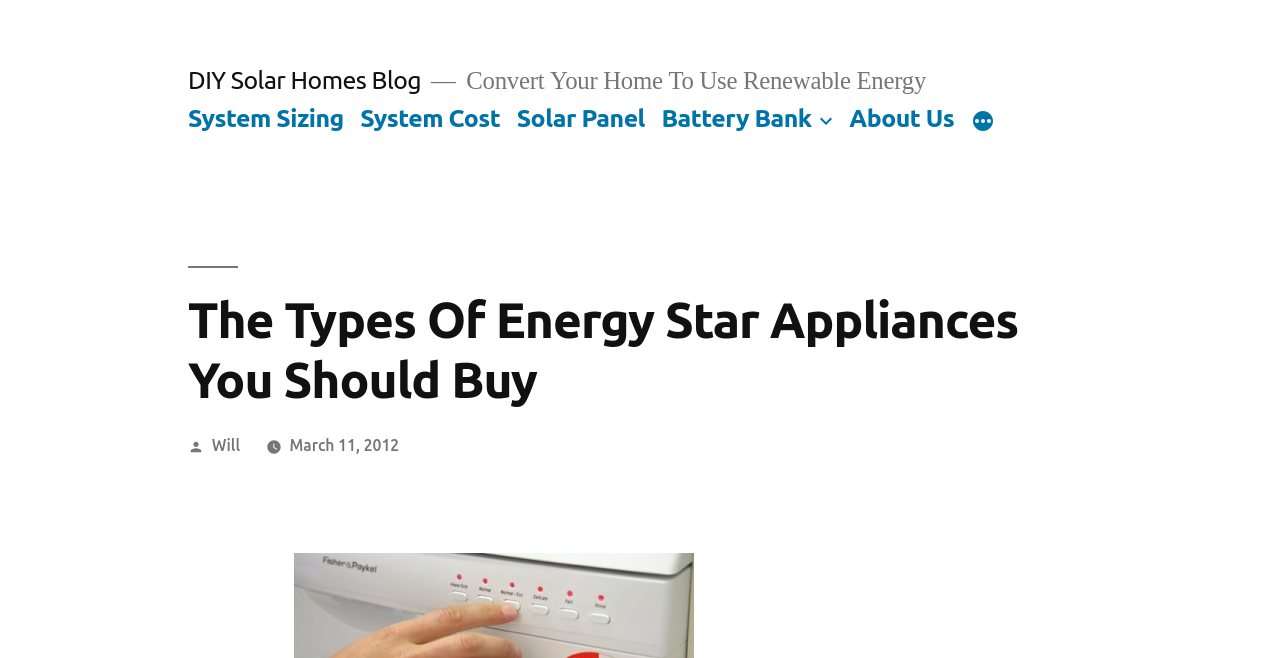Respond to the following query with just one word or a short phrase: 
How many links are in the top section of the webpage?

2